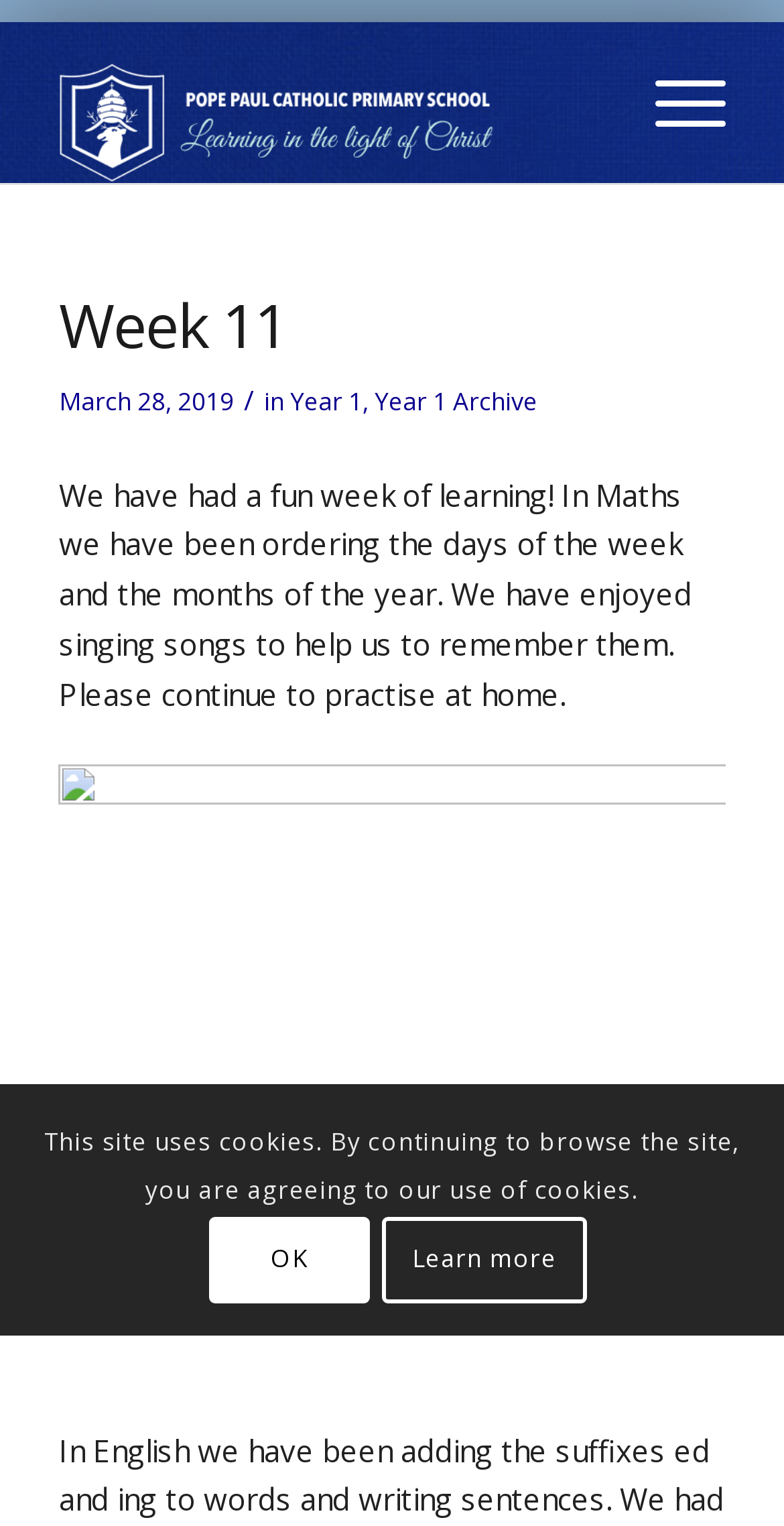Please pinpoint the bounding box coordinates for the region I should click to adhere to this instruction: "Read the blog post".

[0.075, 0.31, 0.883, 0.467]